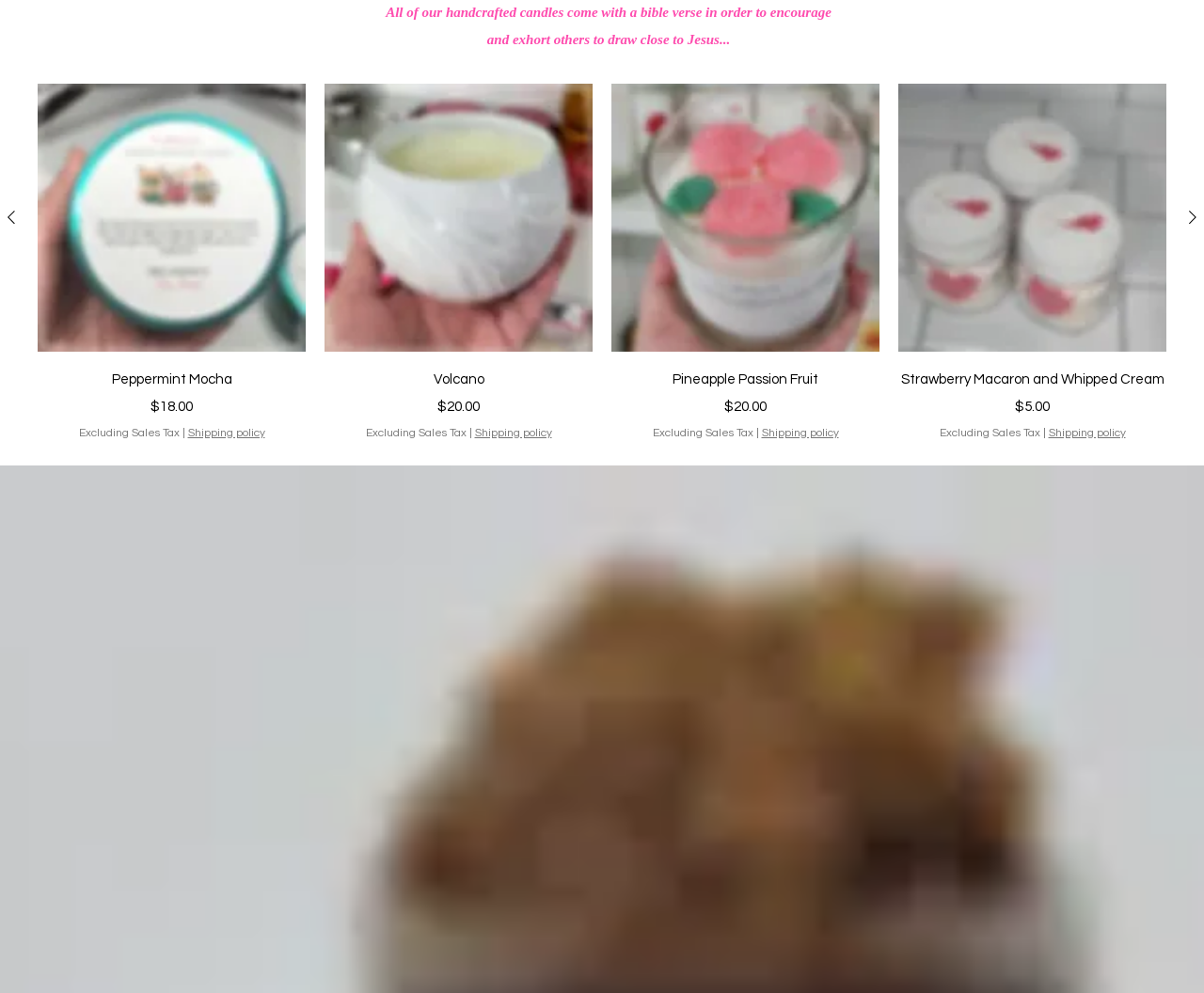What is the price of the Peppermint Mocha candle?
Look at the image and respond to the question as thoroughly as possible.

The price of the Peppermint Mocha candle can be found in the link text 'Peppermint Mocha Price $18.00 Excluding Sales Tax | Shipping policy'.